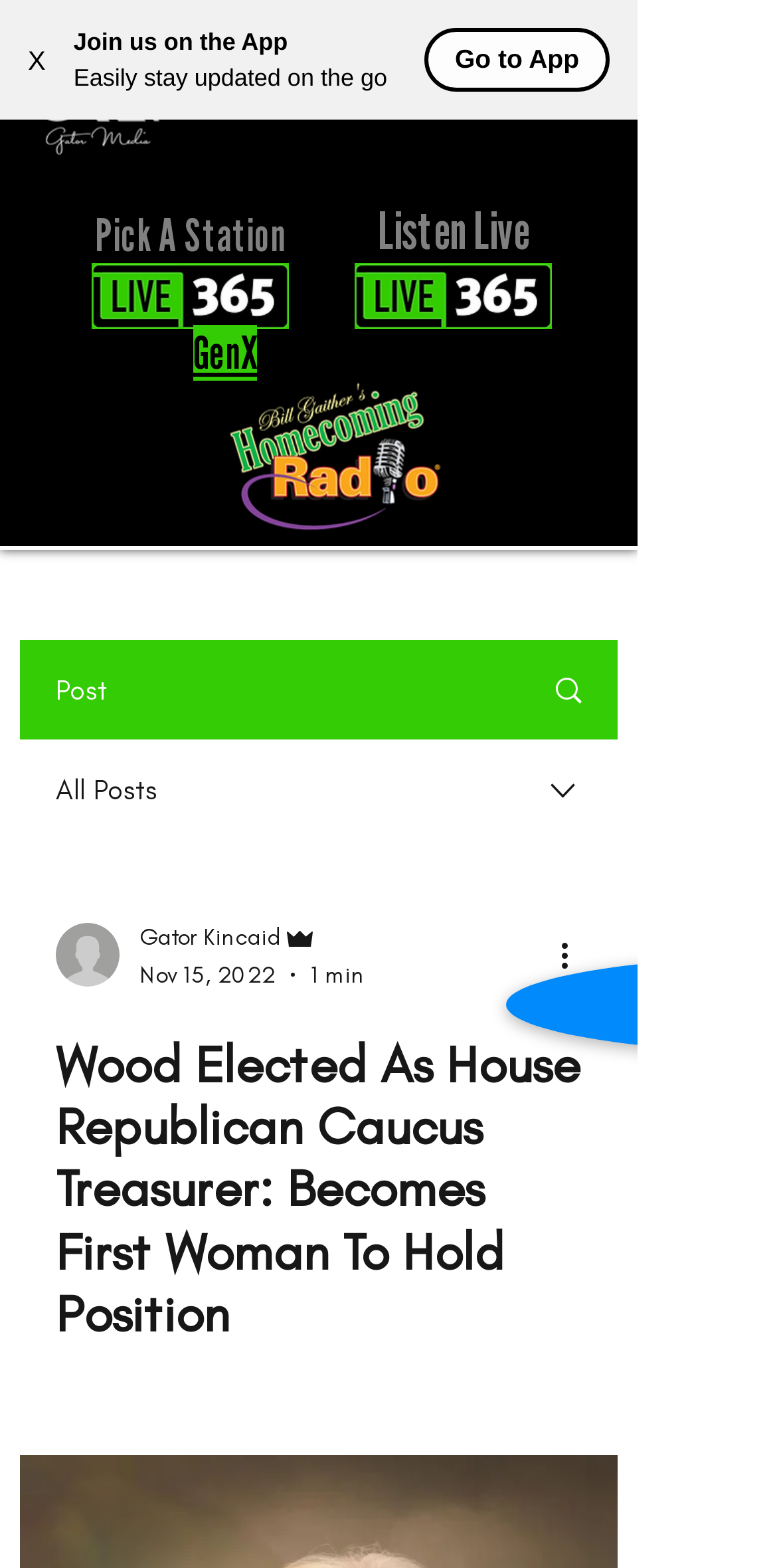What is the principal heading displayed on the webpage?

Wood Elected As House Republican Caucus Treasurer: Becomes First Woman To Hold Position